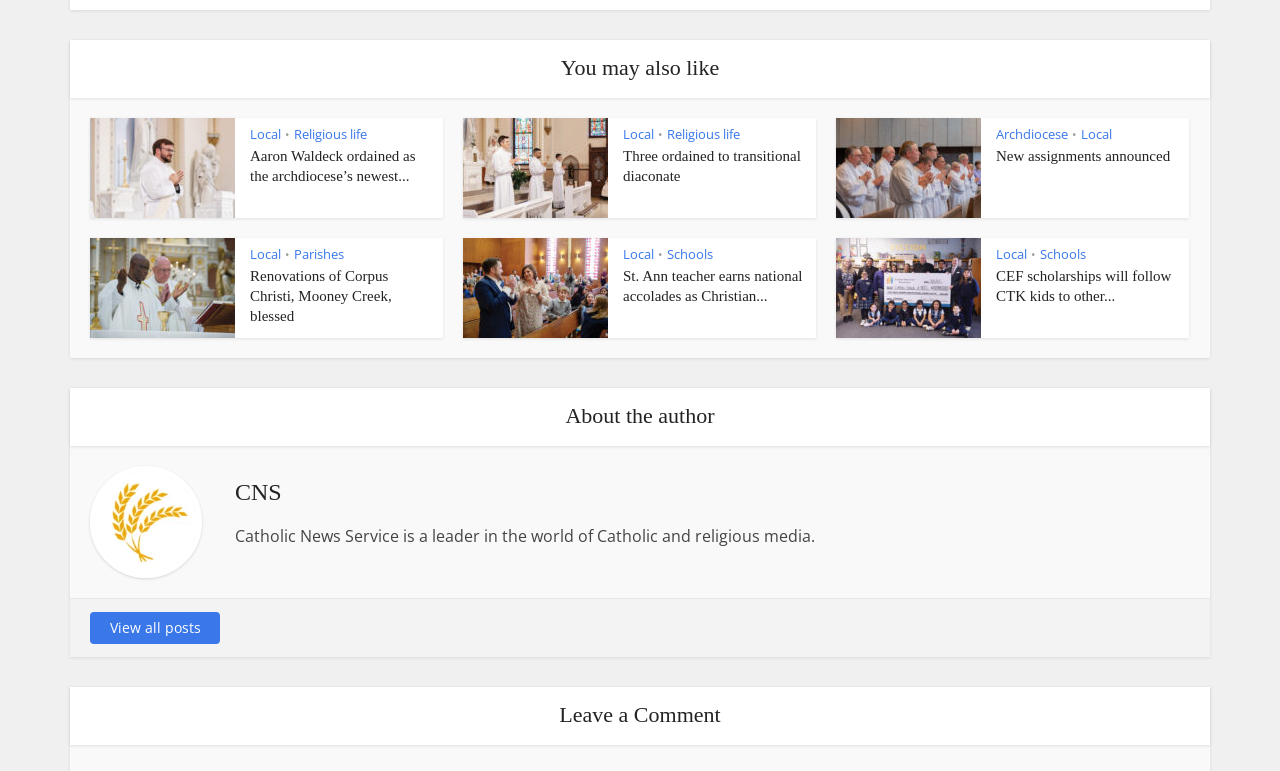Identify the bounding box coordinates of the clickable region necessary to fulfill the following instruction: "View all posts by CNS". The bounding box coordinates should be four float numbers between 0 and 1, i.e., [left, top, right, bottom].

[0.07, 0.794, 0.172, 0.835]